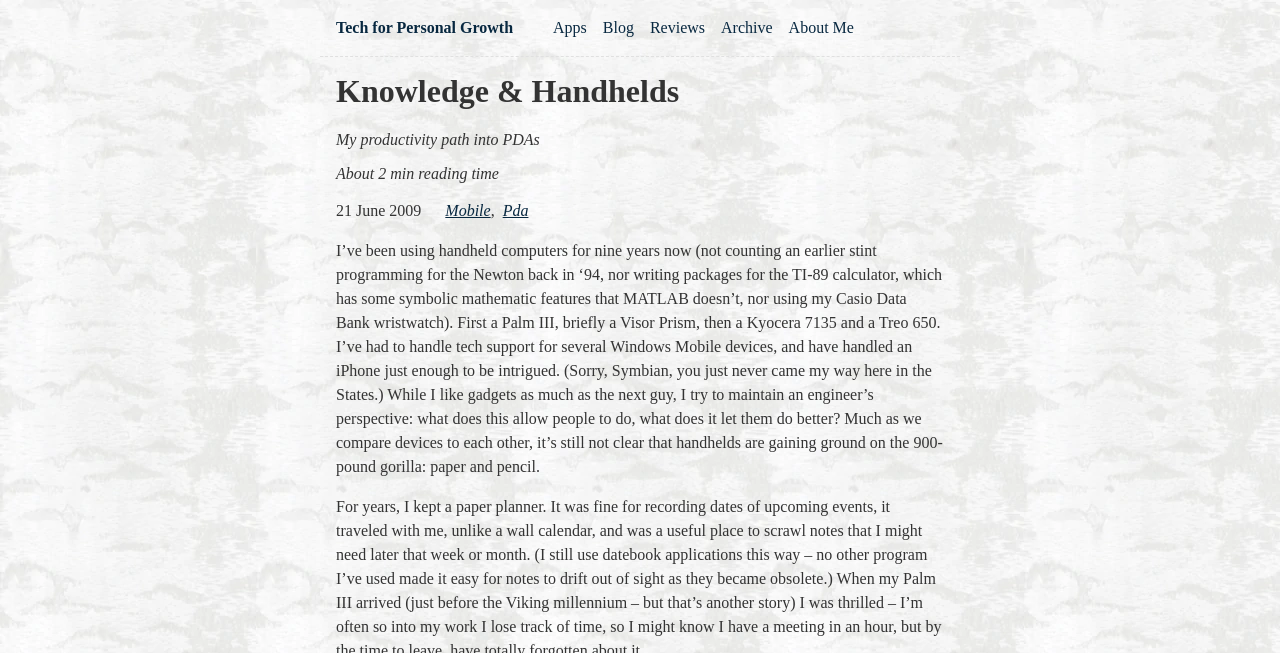Give a detailed account of the webpage, highlighting key information.

The webpage is about the author's personal experience with handheld computers, specifically their productivity path into PDAs. At the top left, there is a link to skip to the main content. Next to it, there is a link to "Tech for Personal Growth", which is likely the website's title. 

Below these links, there is a top-level navigation menu with five links: "Apps", "Blog", "Reviews", "Archive", and "About Me". These links are aligned horizontally and take up about half of the screen width.

Further down, there is a heading "Knowledge & Handhelds" followed by the title "My productivity path into PDAs" and a note indicating a 2-minute reading time. Below this, there is a timestamp showing the date "21 June 2009". 

To the right of the timestamp, there are two links: "Mobile" and "Pda", separated by a comma. 

The main content of the webpage is a lengthy paragraph discussing the author's nine-year experience with handheld computers, including their history of using various devices such as Palm III, Visor Prism, Kyocera 7135, and Treo 650. The author also mentions their experience with tech support for Windows Mobile devices and iPhone, and shares their perspective on the role of handhelds in comparison to traditional paper and pencil.